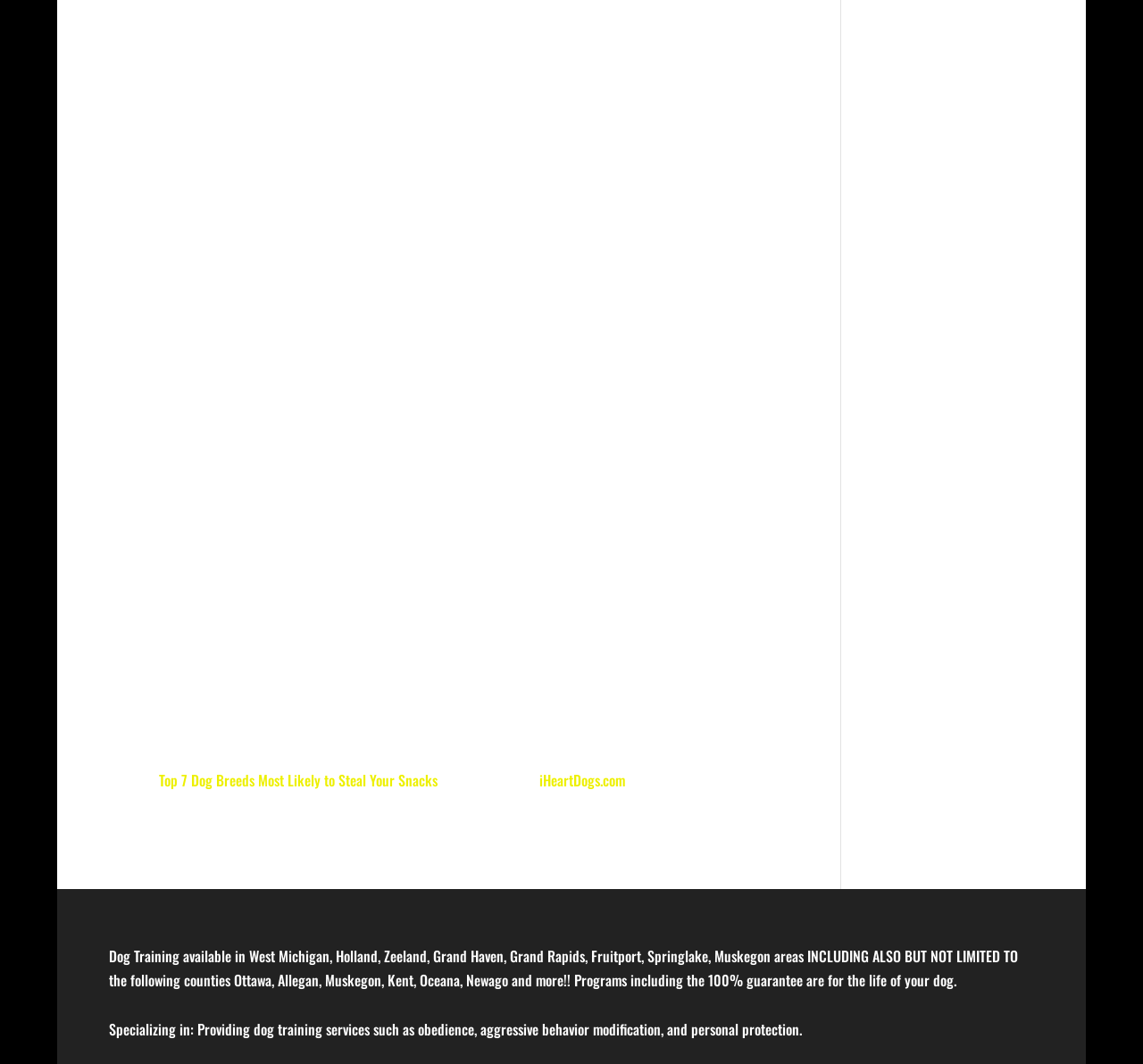Refer to the image and provide an in-depth answer to the question:
What is the name of the website that originally published the article?

The webpage indicates that the article 'Top 7 Dog Breeds Most Likely to Steal Your Snacks' originally appeared on iHeartDogs.com.